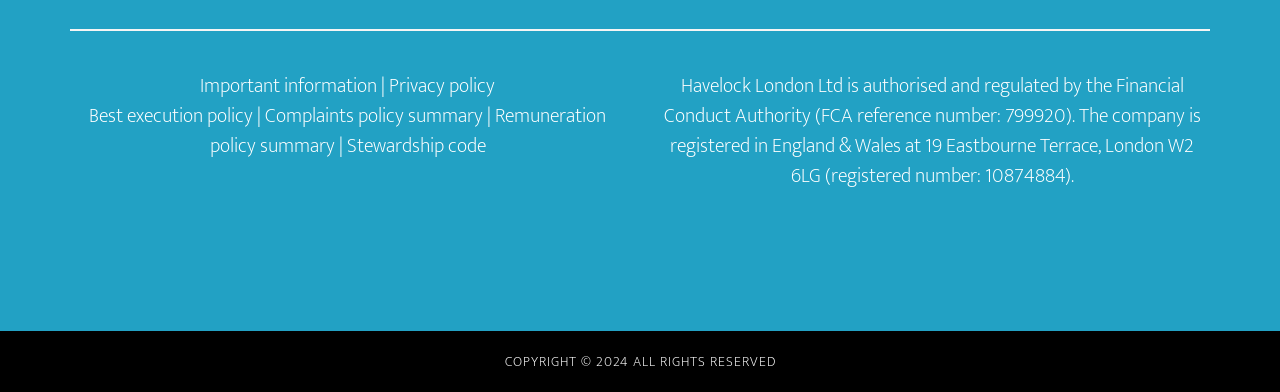What is the address of Havelock London Ltd?
Provide an in-depth answer to the question, covering all aspects.

The address of Havelock London Ltd is mentioned in the static text element at the bottom of the webpage, which states that the company is registered in England & Wales at 19 Eastbourne Terrace, London W2 6LG (registered number: 10874884).